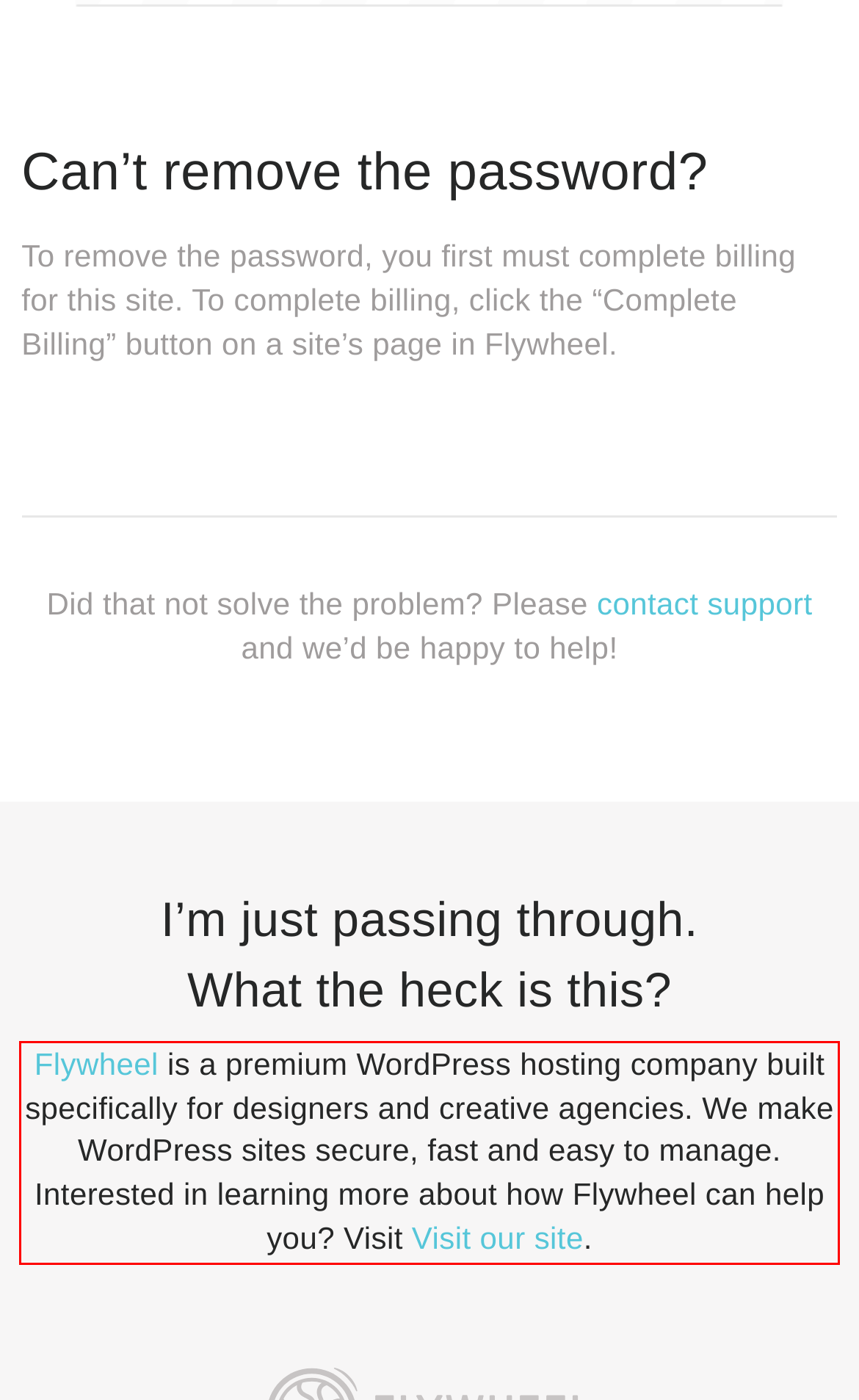Identify the text inside the red bounding box on the provided webpage screenshot by performing OCR.

Flywheel is a premium WordPress hosting company built specifically for designers and creative agencies. We make WordPress sites secure, fast and easy to manage. Interested in learning more about how Flywheel can help you? Visit Visit our site.